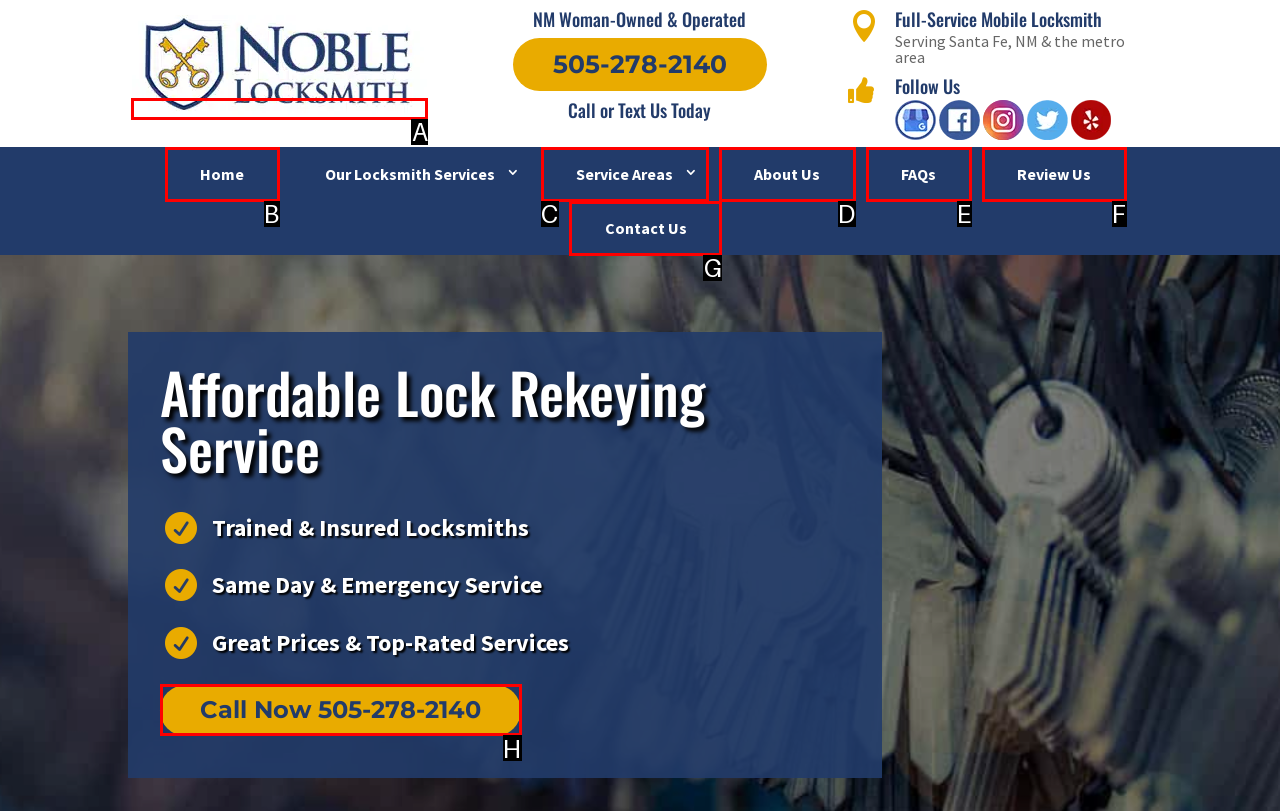Choose the HTML element to click for this instruction: access media center Answer with the letter of the correct choice from the given options.

None